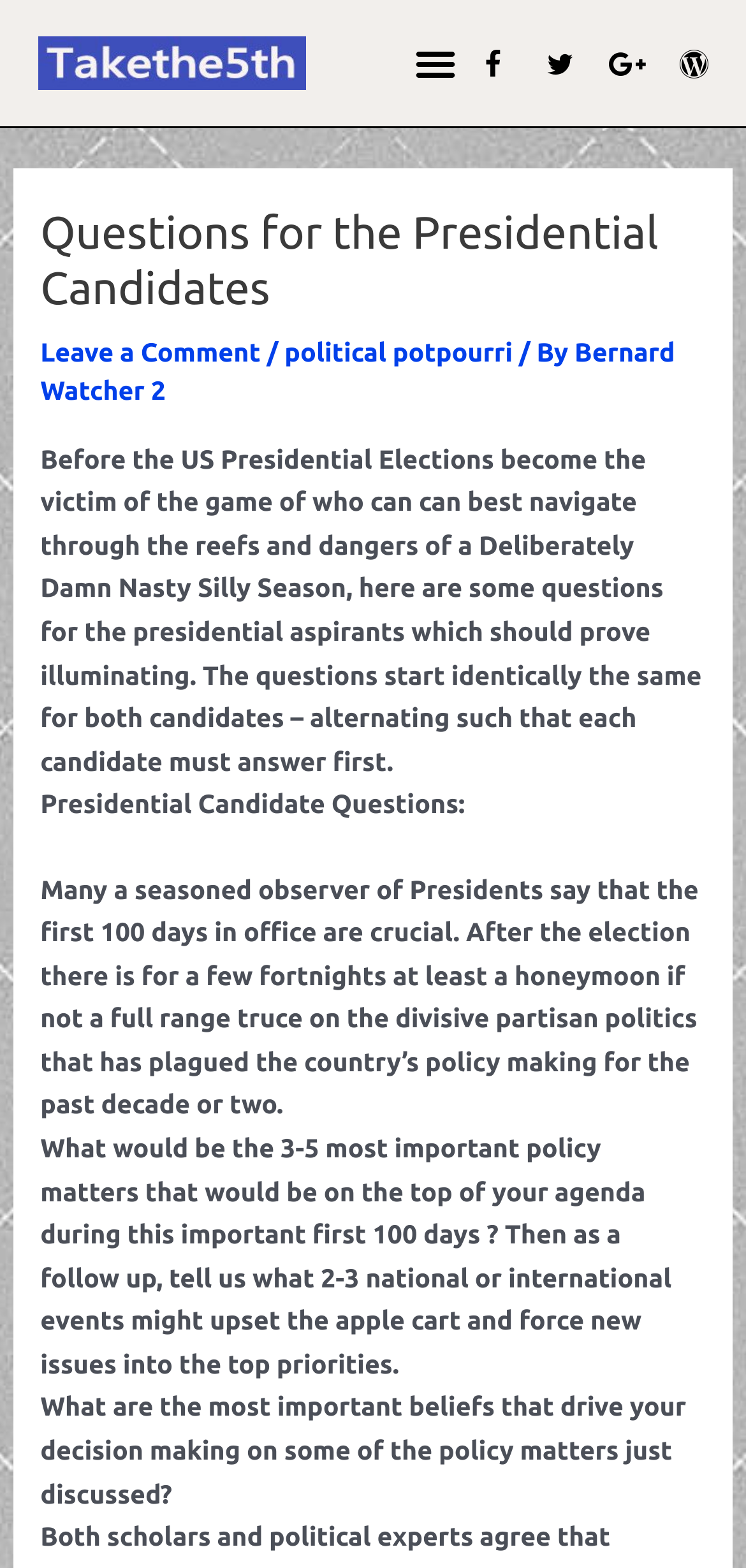Please specify the bounding box coordinates of the clickable region necessary for completing the following instruction: "Click the Menu Toggle button". The coordinates must consist of four float numbers between 0 and 1, i.e., [left, top, right, bottom].

[0.541, 0.02, 0.626, 0.061]